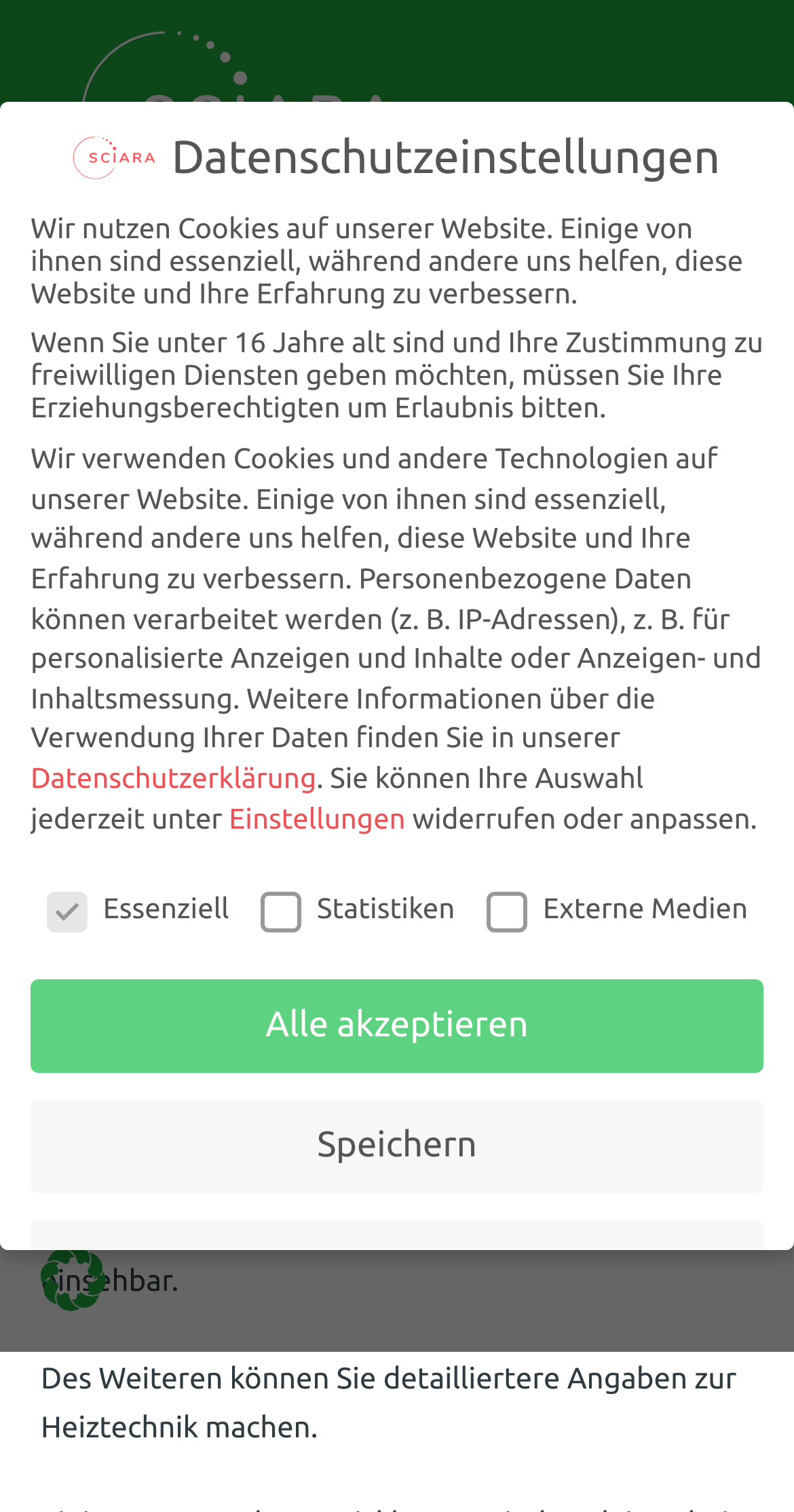Please locate the bounding box coordinates of the region I need to click to follow this instruction: "Open the cookie settings".

[0.051, 0.848, 0.133, 0.871]